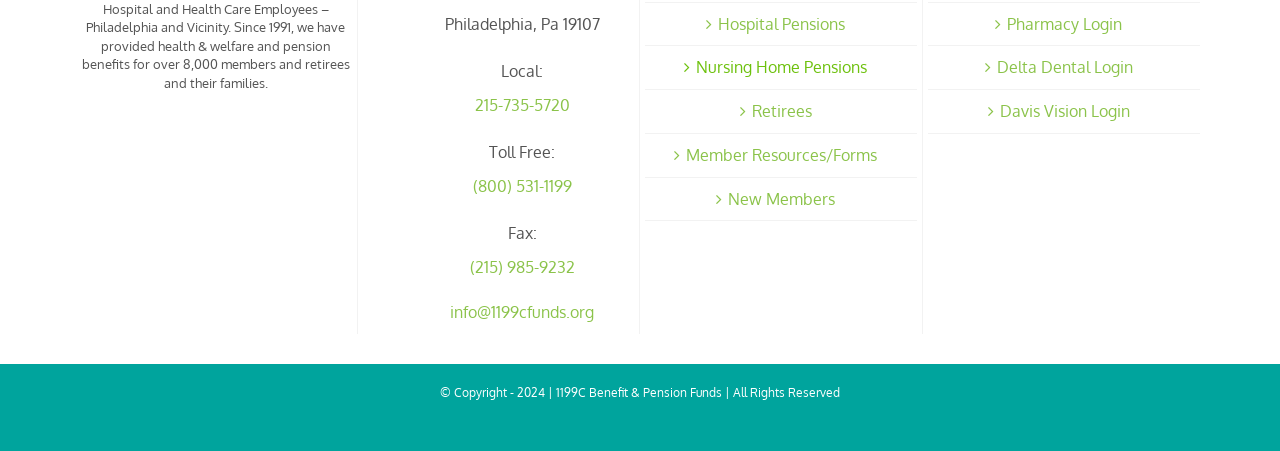What is the purpose of the 'Pharmacy Login' link?
Based on the image content, provide your answer in one word or a short phrase.

To log in to pharmacy services